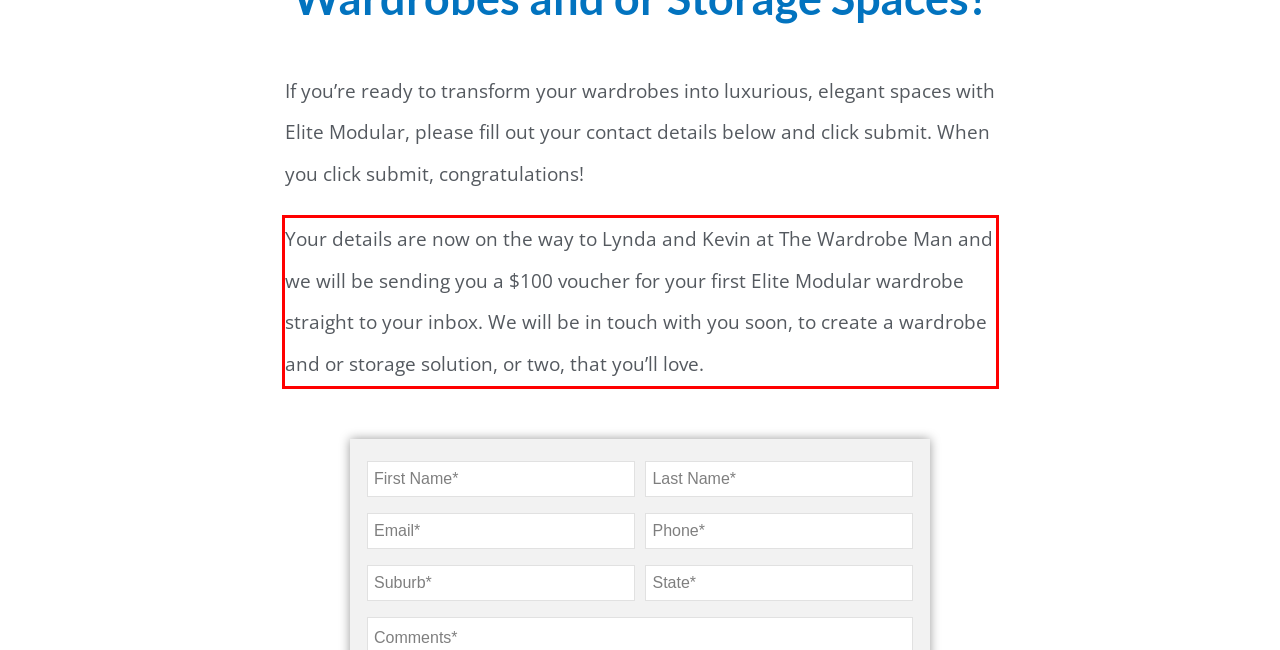Within the screenshot of the webpage, locate the red bounding box and use OCR to identify and provide the text content inside it.

Your details are now on the way to Lynda and Kevin at The Wardrobe Man and we will be sending you a $100 voucher for your first Elite Modular wardrobe straight to your inbox. We will be in touch with you soon, to create a wardrobe and or storage solution, or two, that you’ll love.